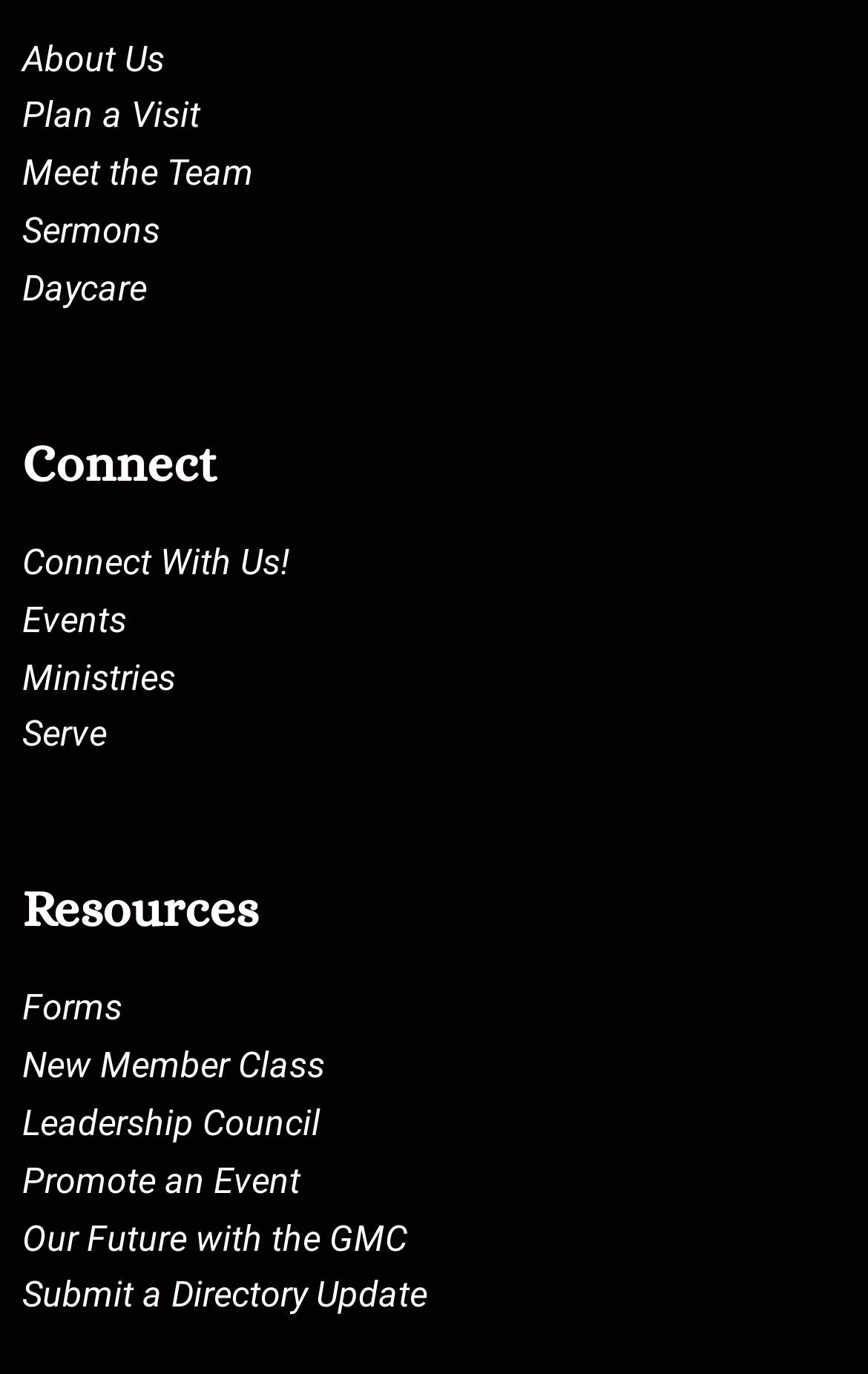Analyze the image and provide a detailed answer to the question: What is the last link on the webpage?

The last link on the webpage is 'Submit a Directory Update' which is located at the bottom of the page with a bounding box of [0.026, 0.922, 0.974, 0.964].